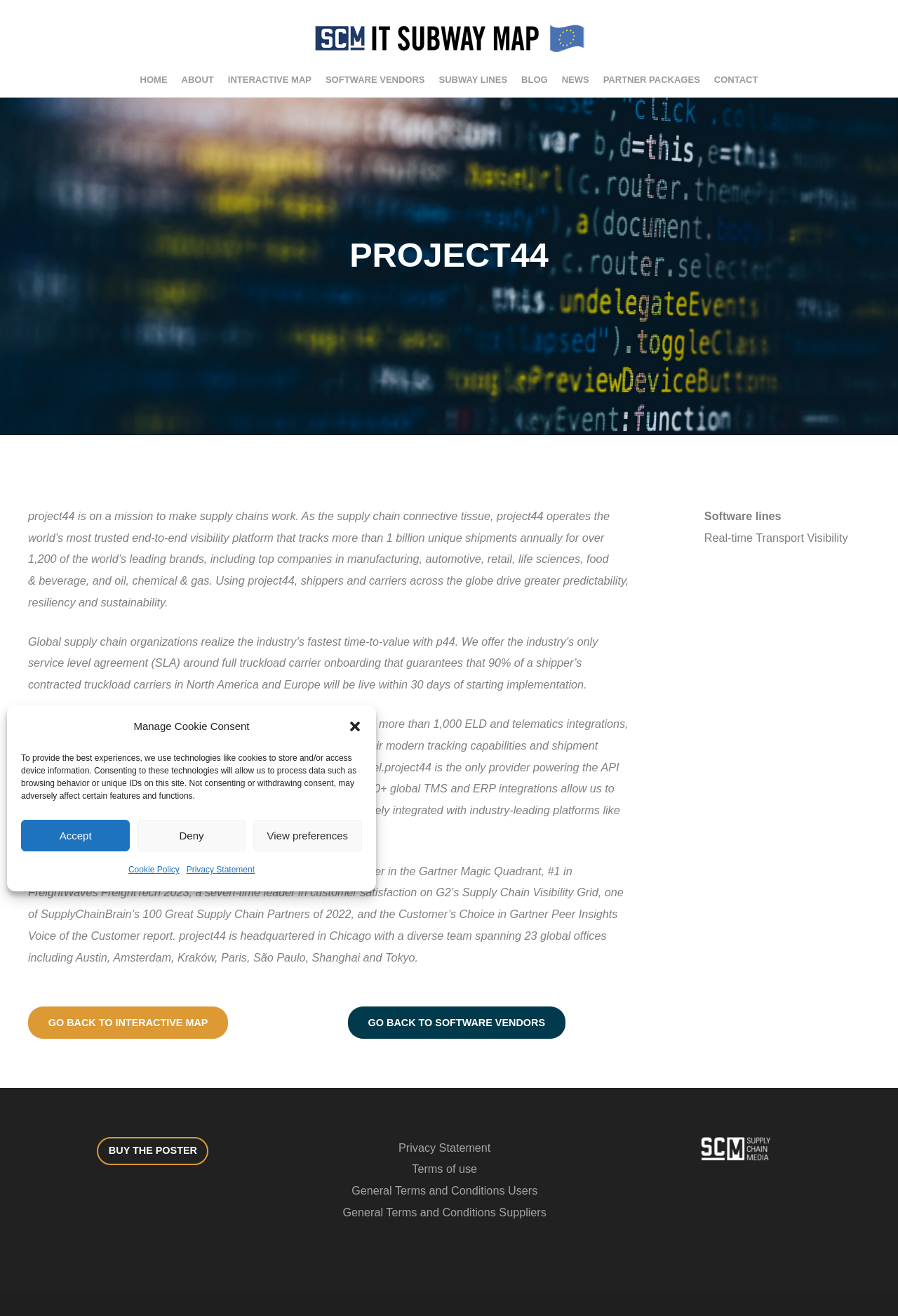Please provide a brief answer to the question using only one word or phrase: 
How many countries does project44 connect?

175